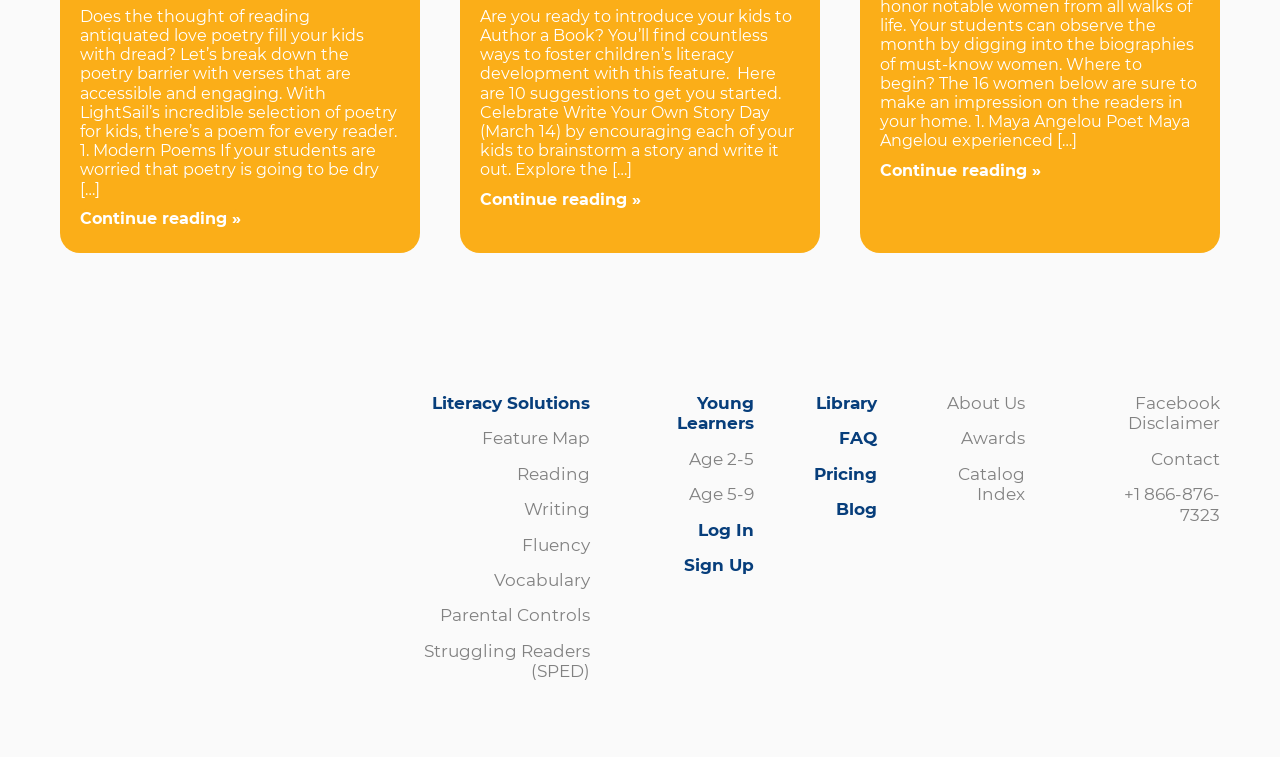Please locate the bounding box coordinates of the element that should be clicked to complete the given instruction: "Read more about breaking down the poetry barrier".

[0.062, 0.276, 0.188, 0.301]